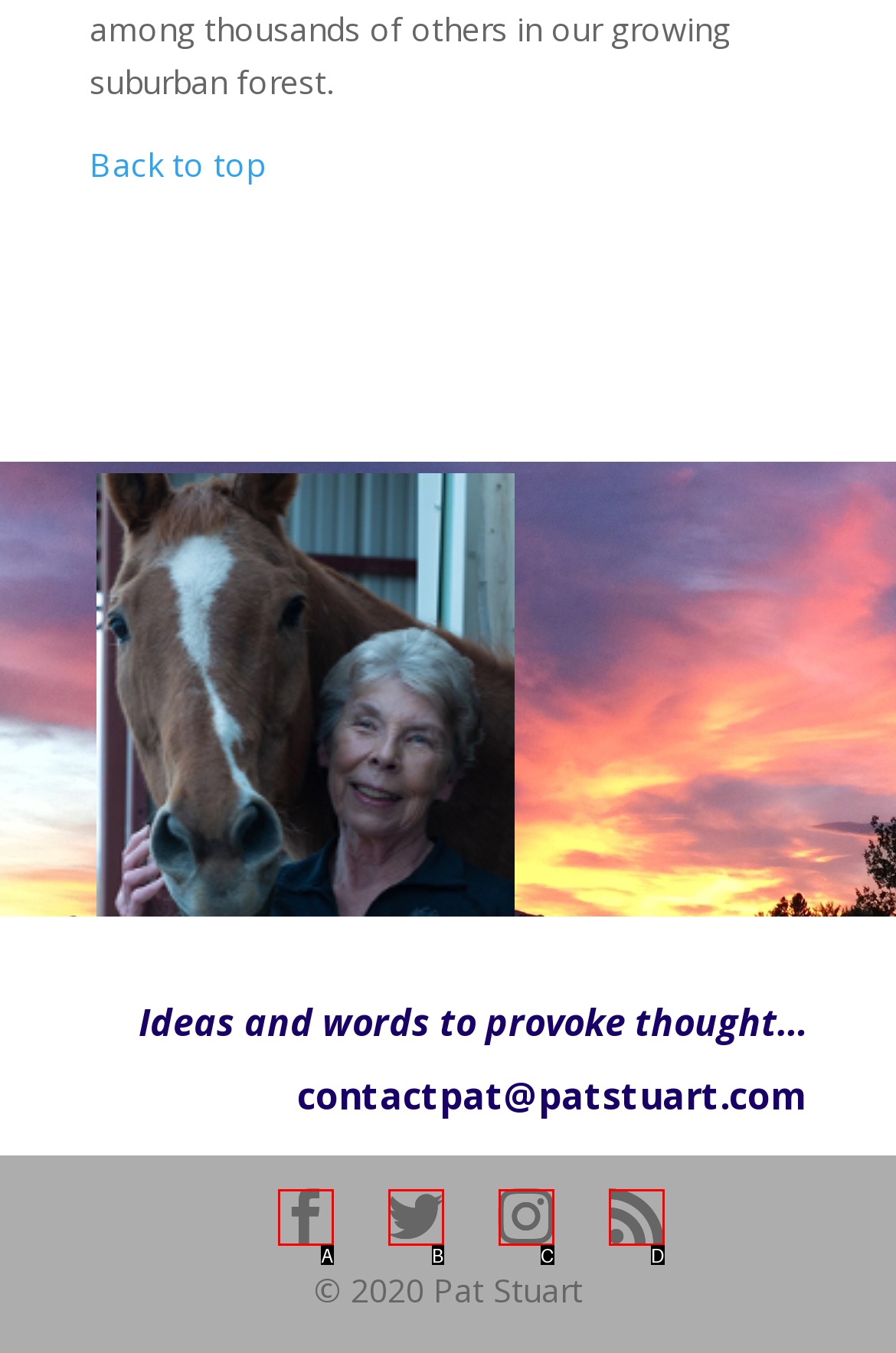Select the letter that aligns with the description: RSS. Answer with the letter of the selected option directly.

D